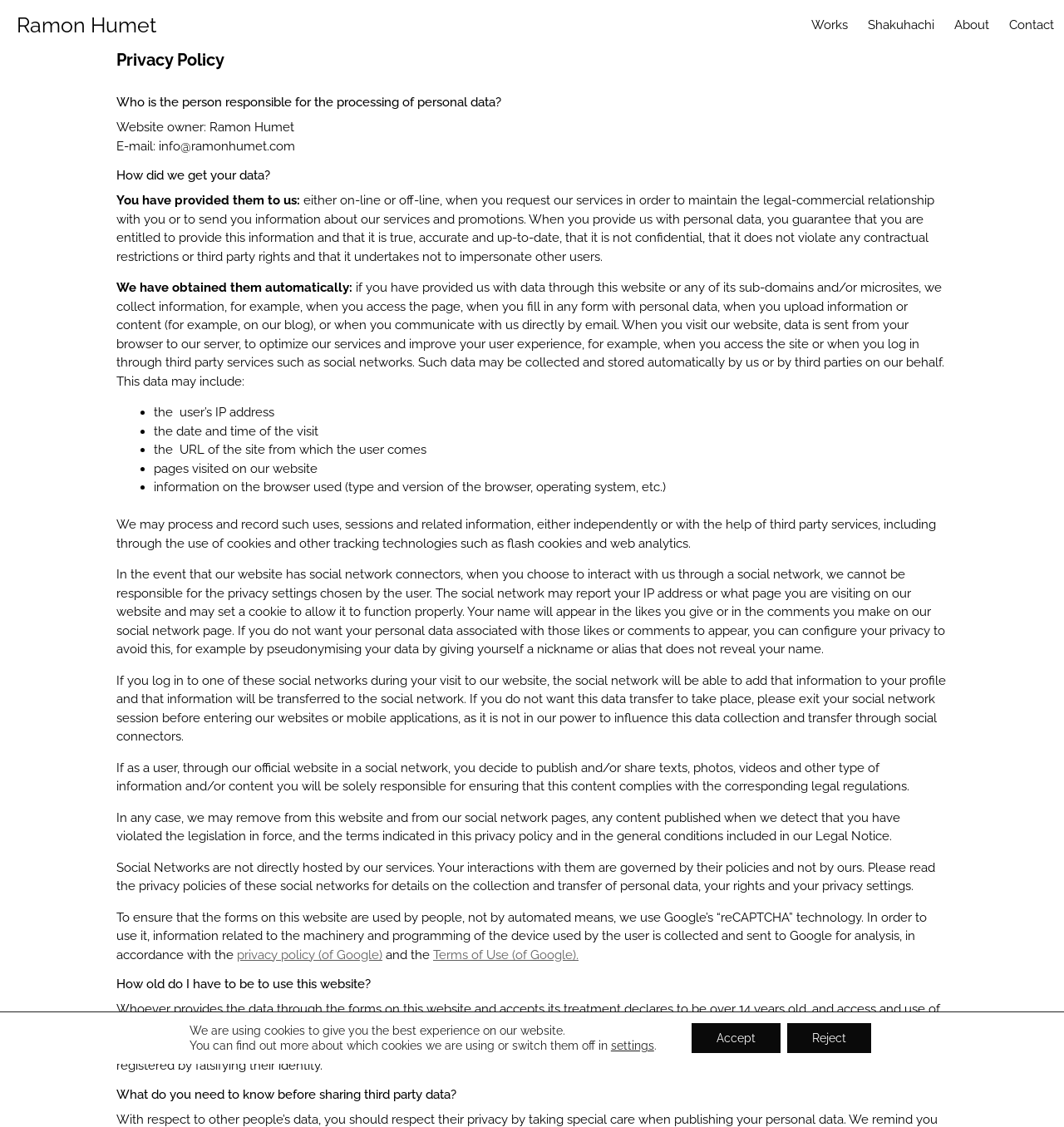Kindly determine the bounding box coordinates for the area that needs to be clicked to execute this instruction: "Read the privacy policy of Google".

[0.223, 0.84, 0.359, 0.854]